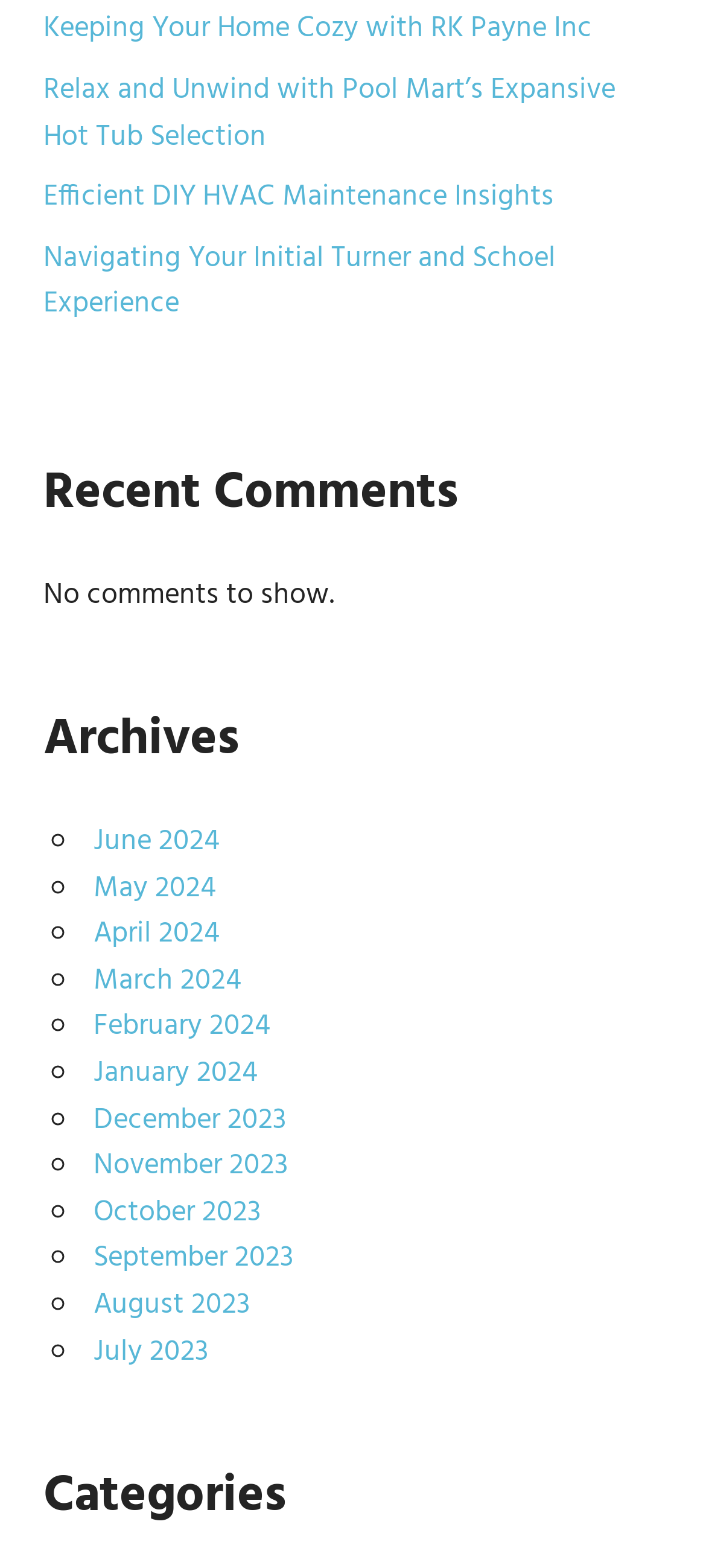Find and indicate the bounding box coordinates of the region you should select to follow the given instruction: "Explore 'Categories'".

[0.062, 0.93, 0.938, 0.982]